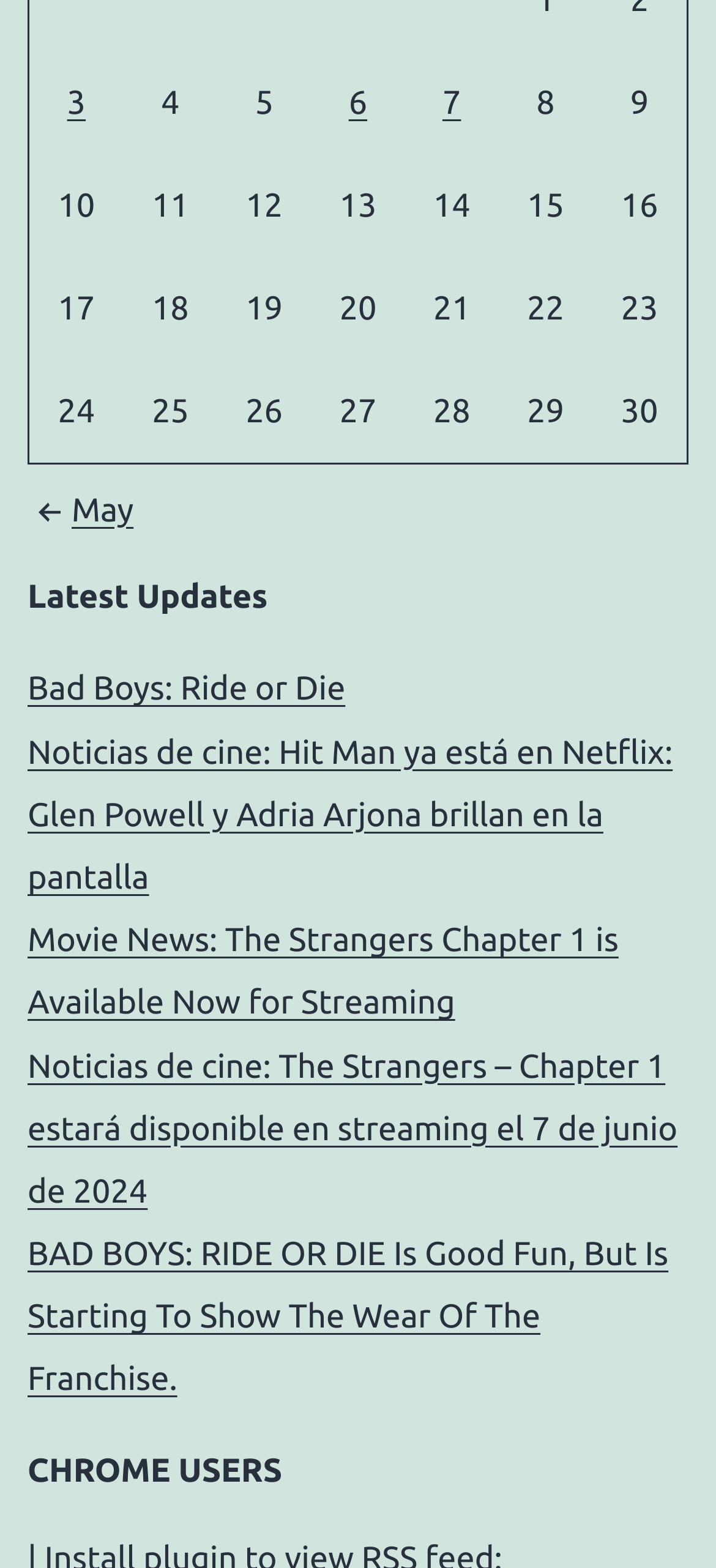From the image, can you give a detailed response to the question below:
How many links are there in the 'Latest Updates' section?

I counted the number of links in the 'Latest Updates' section, which are 'Bad Boys: Ride or Die', 'Noticias de cine: Hit Man ya está en Netflix: Glen Powell y Adria Arjona brillan en la pantalla', 'Movie News: The Strangers Chapter 1 is Available Now for Streaming', 'Noticias de cine: The Strangers – Chapter 1 estará disponible en streaming el 7 de junio de 2024', and 'BAD BOYS: RIDE OR DIE Is Good Fun, But Is Starting To Show The Wear Of The Franchise.'. There are 5 links in total.